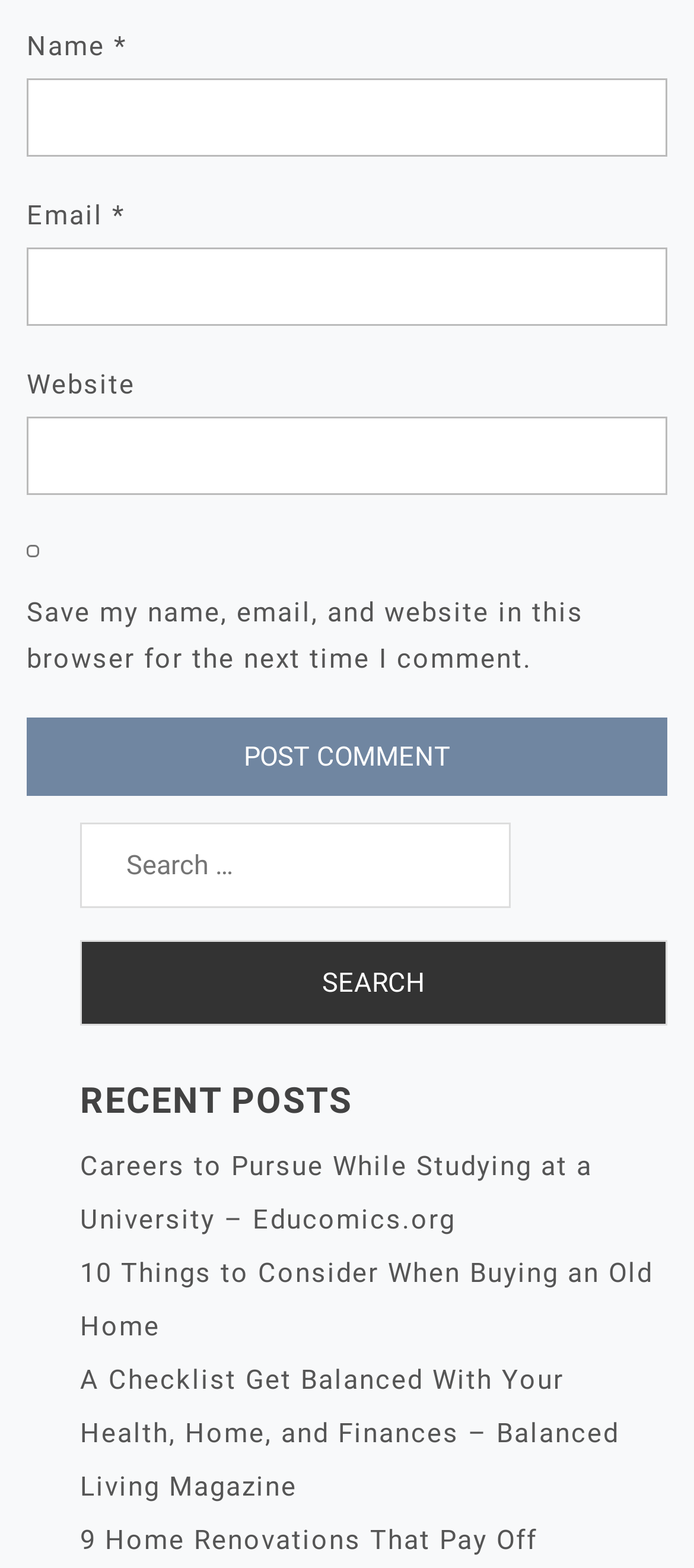Give a concise answer using only one word or phrase for this question:
How many recent posts are listed?

3